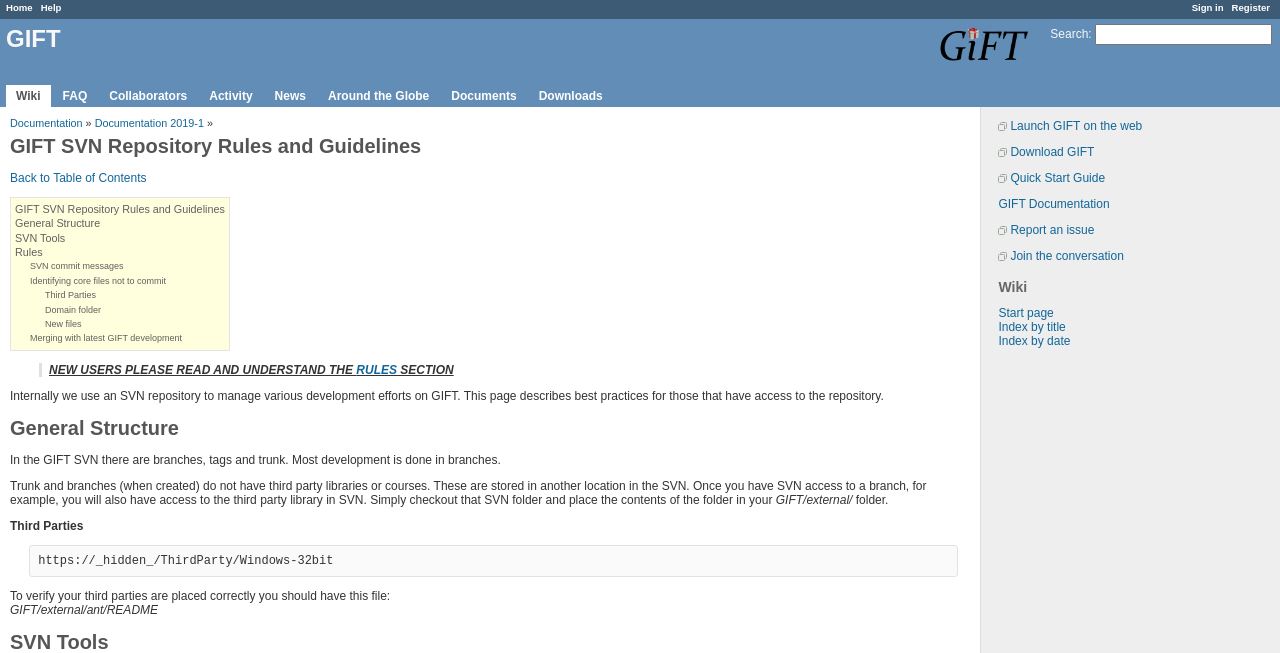How many links are there in the top navigation bar?
Provide a detailed answer to the question using information from the image.

The top navigation bar contains links to 'Home', 'Help', 'Search', 'Sign in', and 'Register'. These links are located at the top of the webpage and are likely the main navigation options for the site.